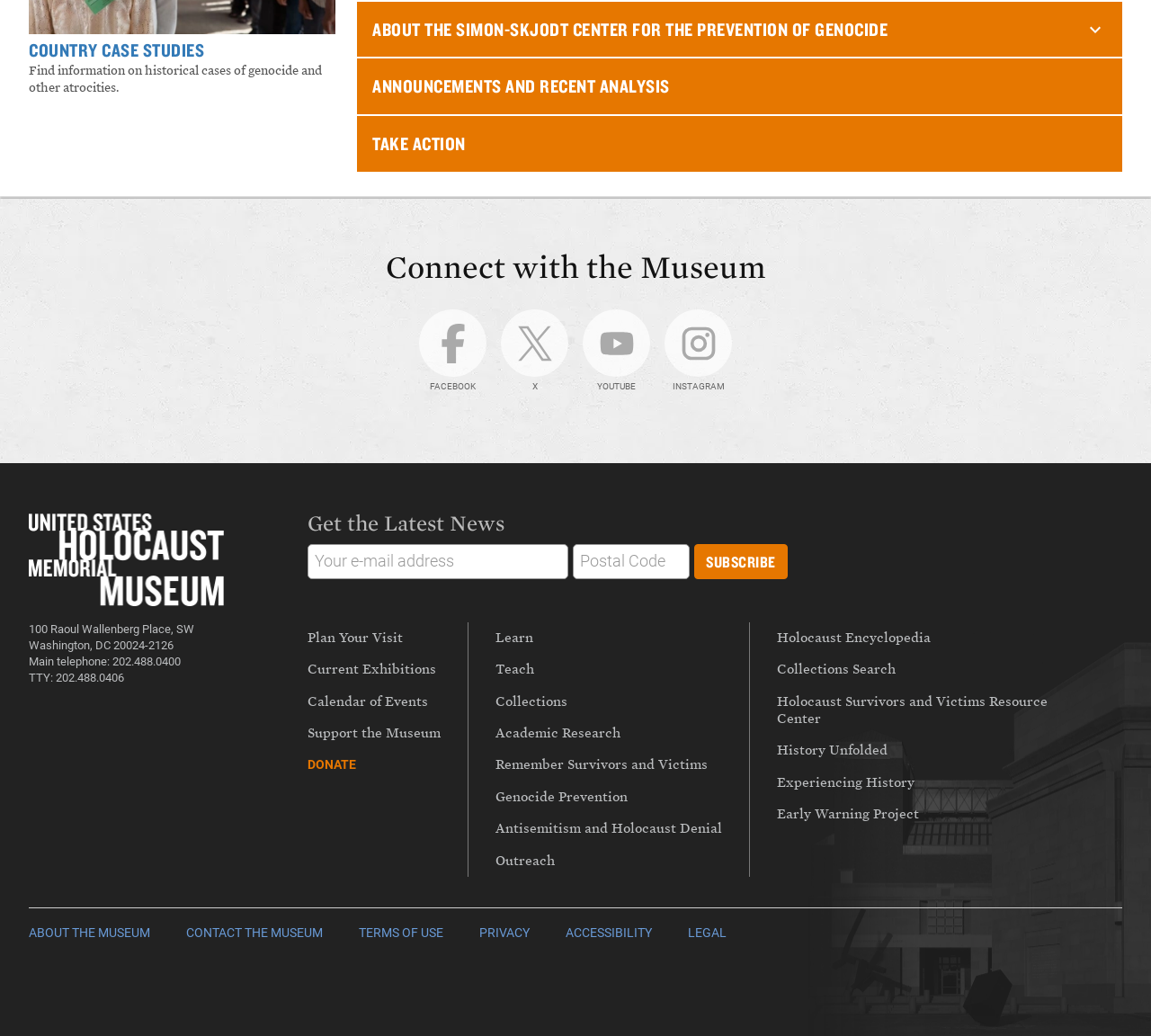What is the name of the museum?
From the details in the image, provide a complete and detailed answer to the question.

I found the answer by looking at the link with the text 'United States Holocaust Memorial Musem' which is located at the bottom of the webpage, indicating that it is the name of the museum.